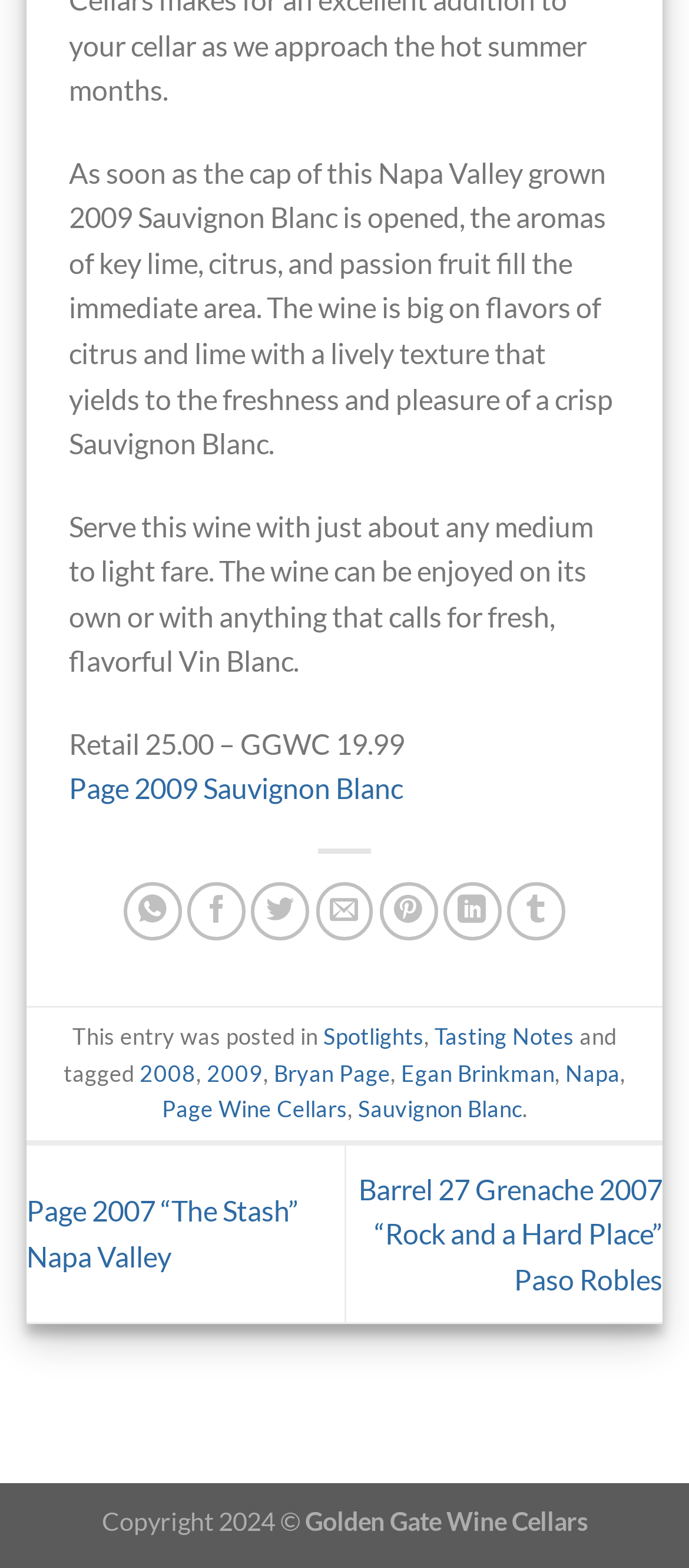Give the bounding box coordinates for the element described as: "Sauvignon Blanc".

[0.519, 0.698, 0.758, 0.716]